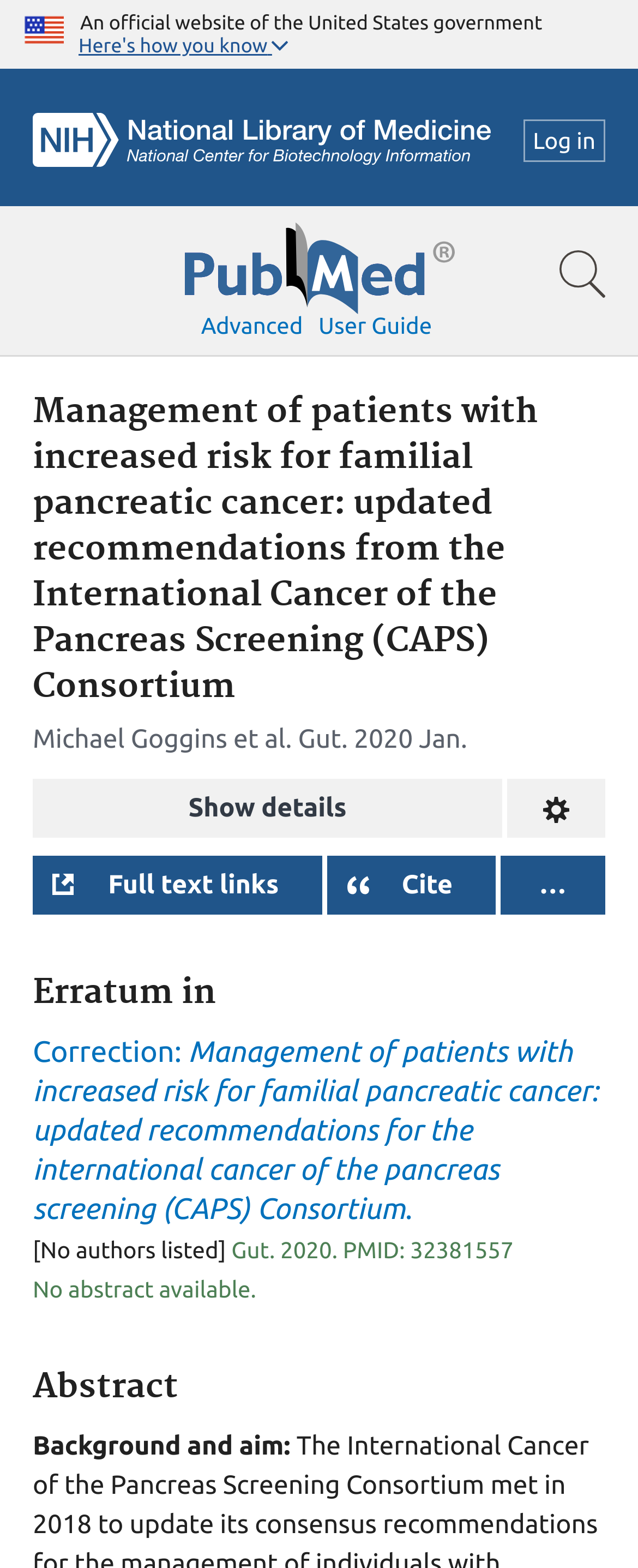Answer the following in one word or a short phrase: 
What is the purpose of the 'Full text links' button?

To access full text links